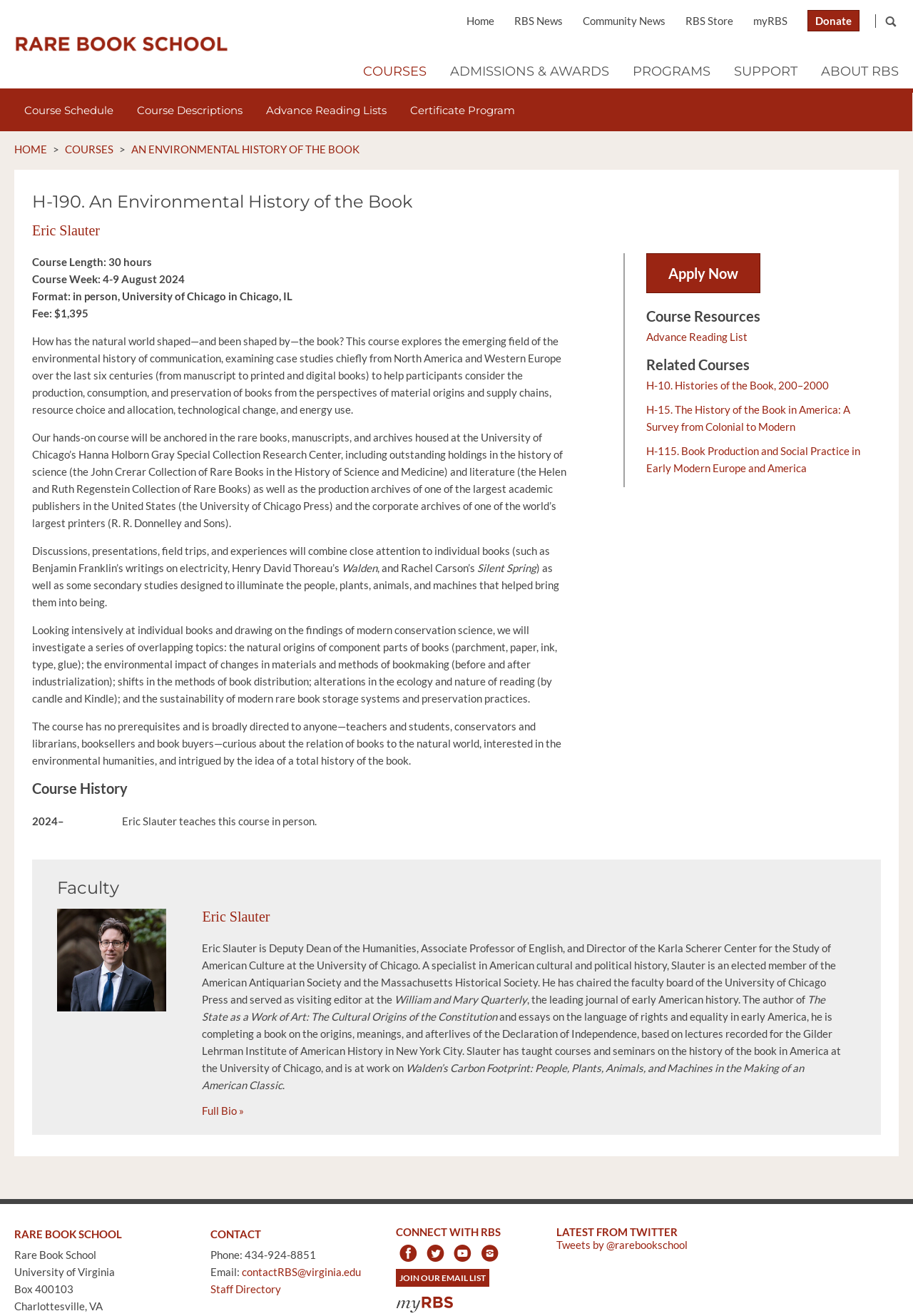Based on the element description: "Rare Book School", identify the UI element and provide its bounding box coordinates. Use four float numbers between 0 and 1, [left, top, right, bottom].

[0.016, 0.027, 0.25, 0.04]